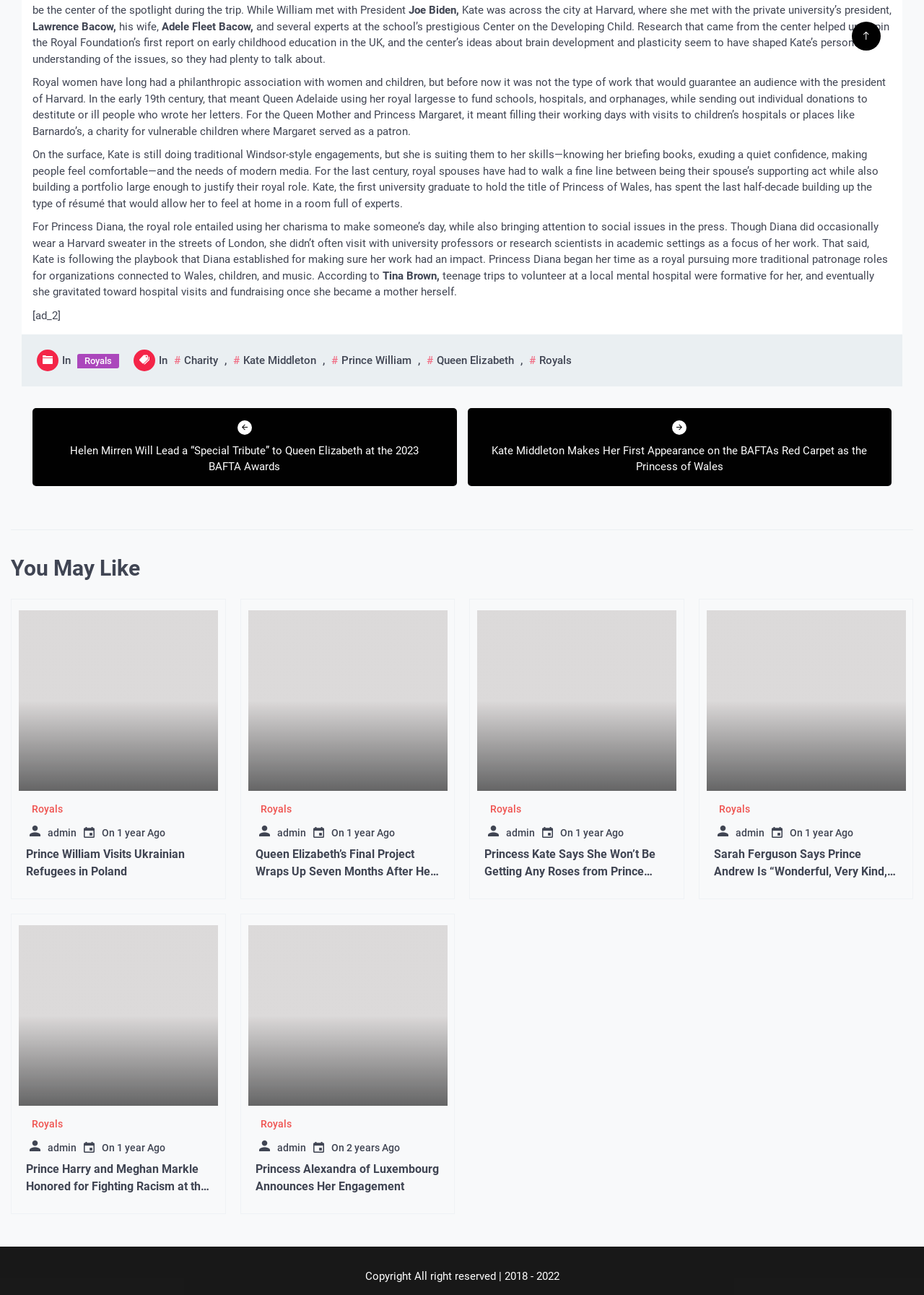Please locate the clickable area by providing the bounding box coordinates to follow this instruction: "Explore the article 'Princess Kate Says She Won’t Be Getting Any Roses from Prince William for Valentine’s Day'".

[0.524, 0.654, 0.709, 0.691]